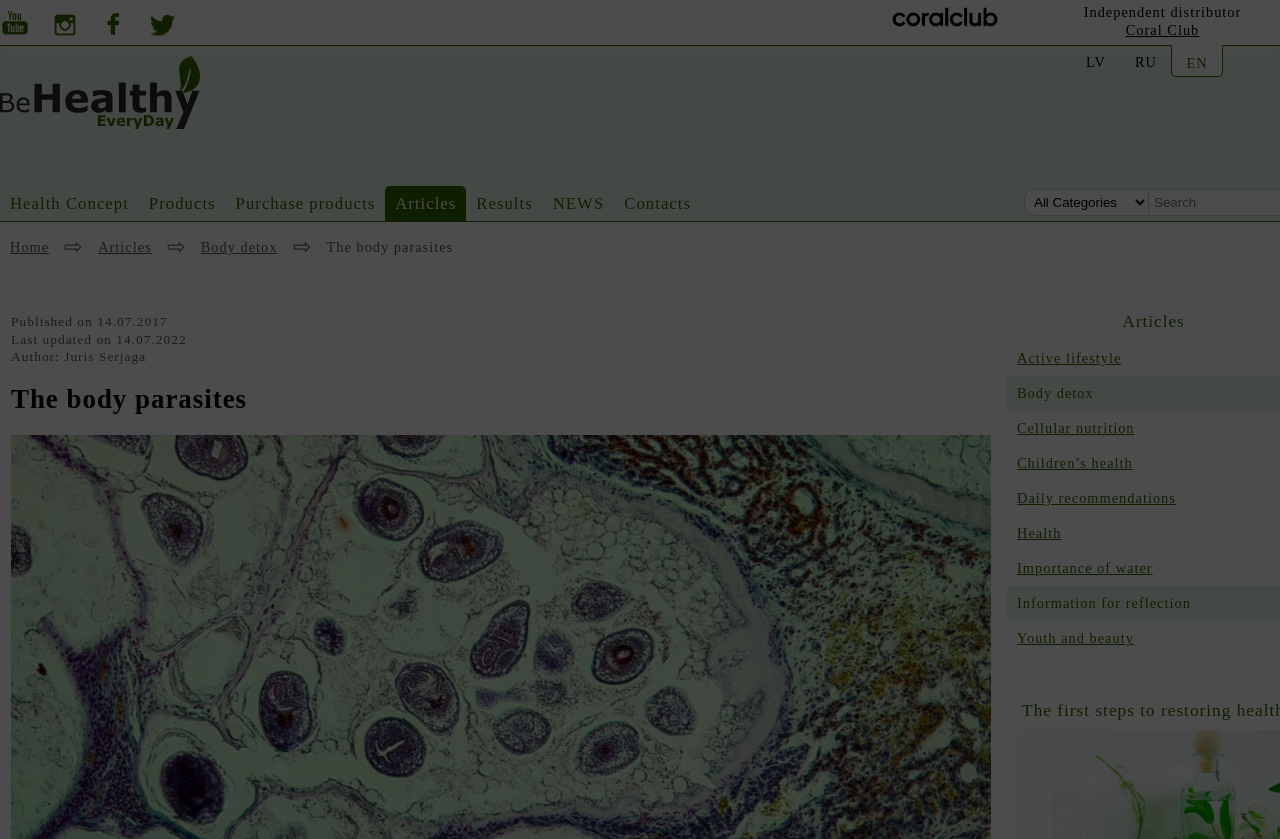Identify the bounding box coordinates of the section to be clicked to complete the task described by the following instruction: "Go to Home page". The coordinates should be four float numbers between 0 and 1, formatted as [left, top, right, bottom].

[0.008, 0.285, 0.038, 0.304]